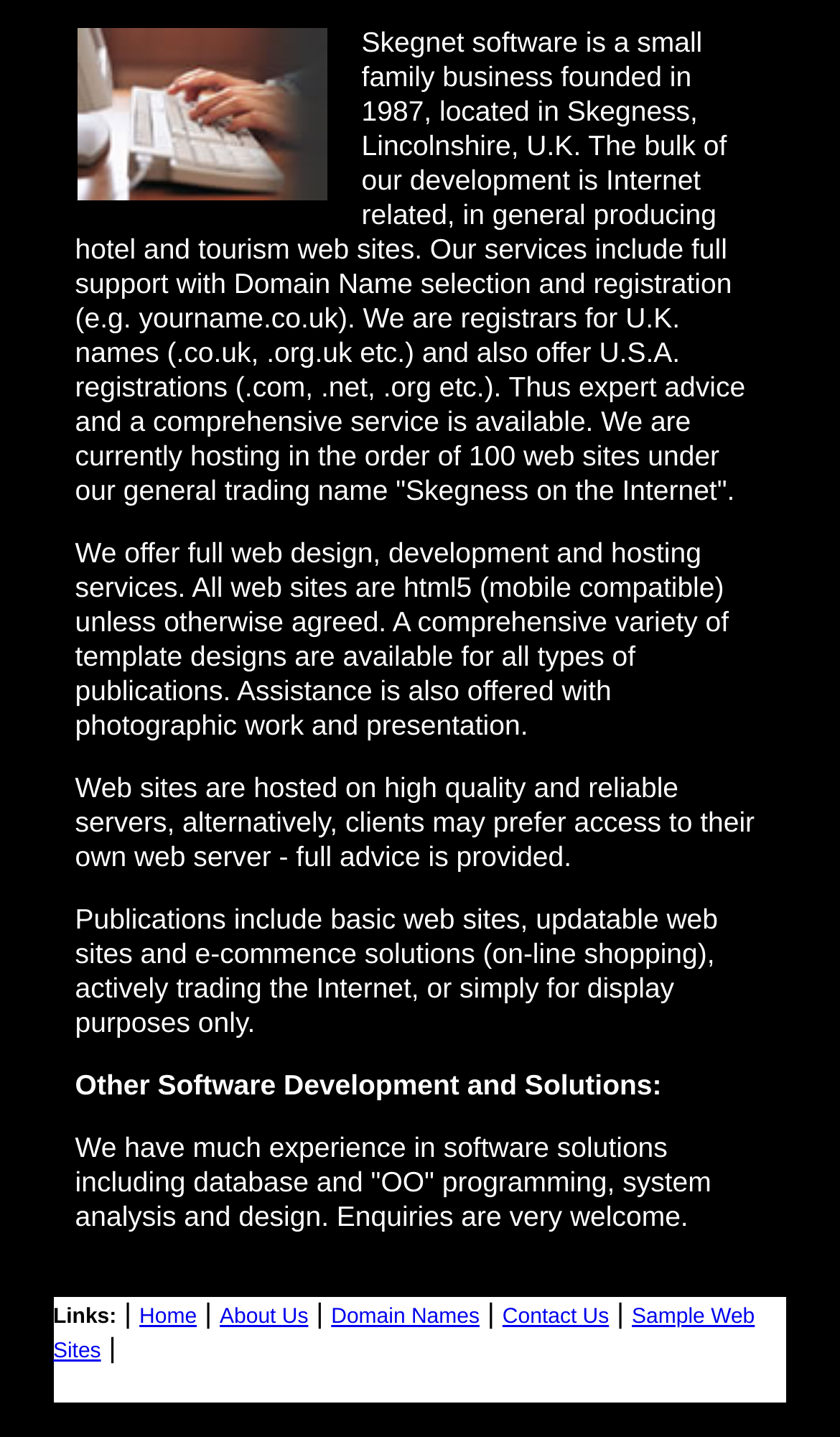Provide the bounding box coordinates for the UI element that is described by this text: "Sample Web Sites". The coordinates should be in the form of four float numbers between 0 and 1: [left, top, right, bottom].

[0.063, 0.909, 0.899, 0.95]